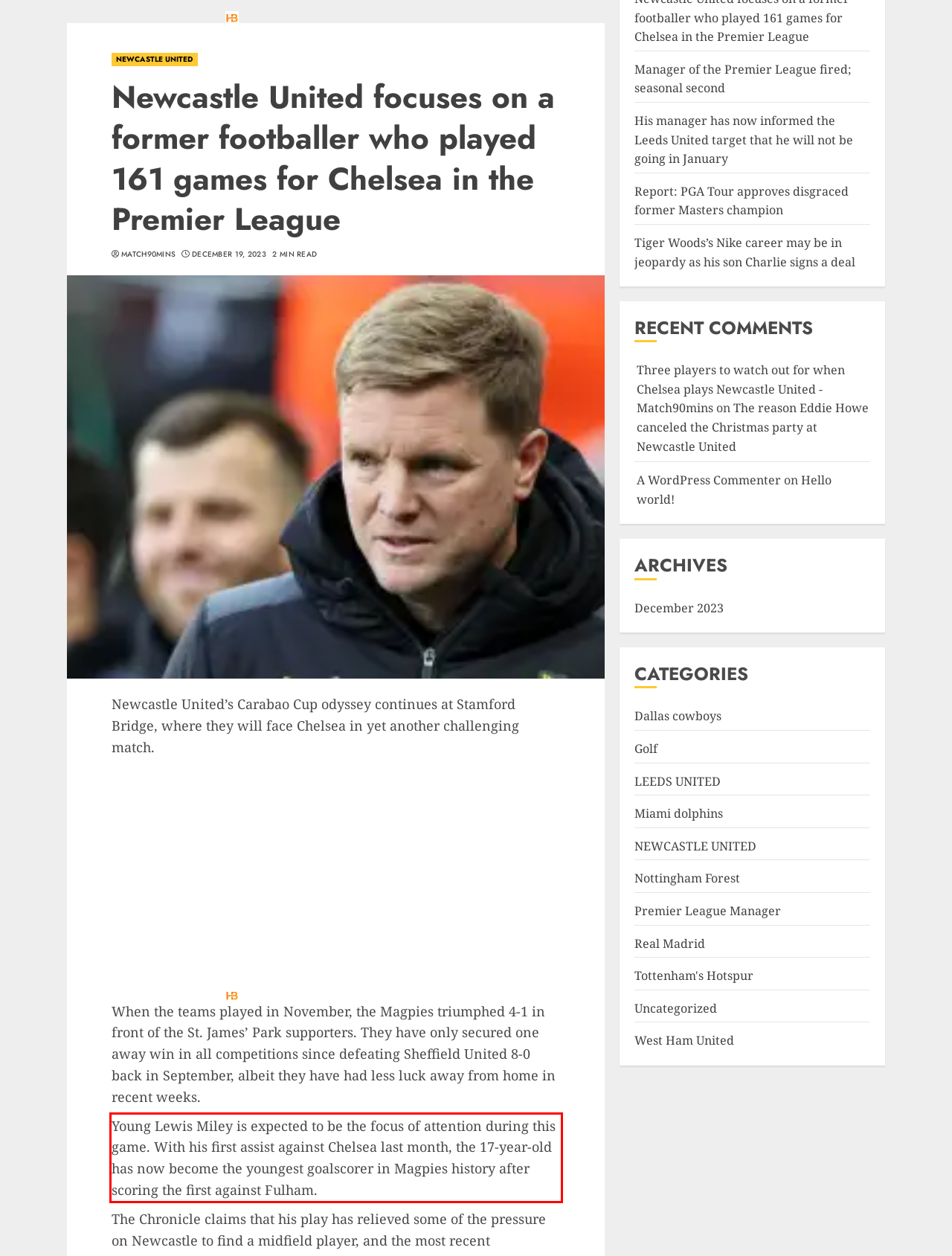Please extract the text content within the red bounding box on the webpage screenshot using OCR.

Young Lewis Miley is expected to be the focus of attention during this game. With his first assist against Chelsea last month, the 17-year-old has now become the youngest goalscorer in Magpies history after scoring the first against Fulham.